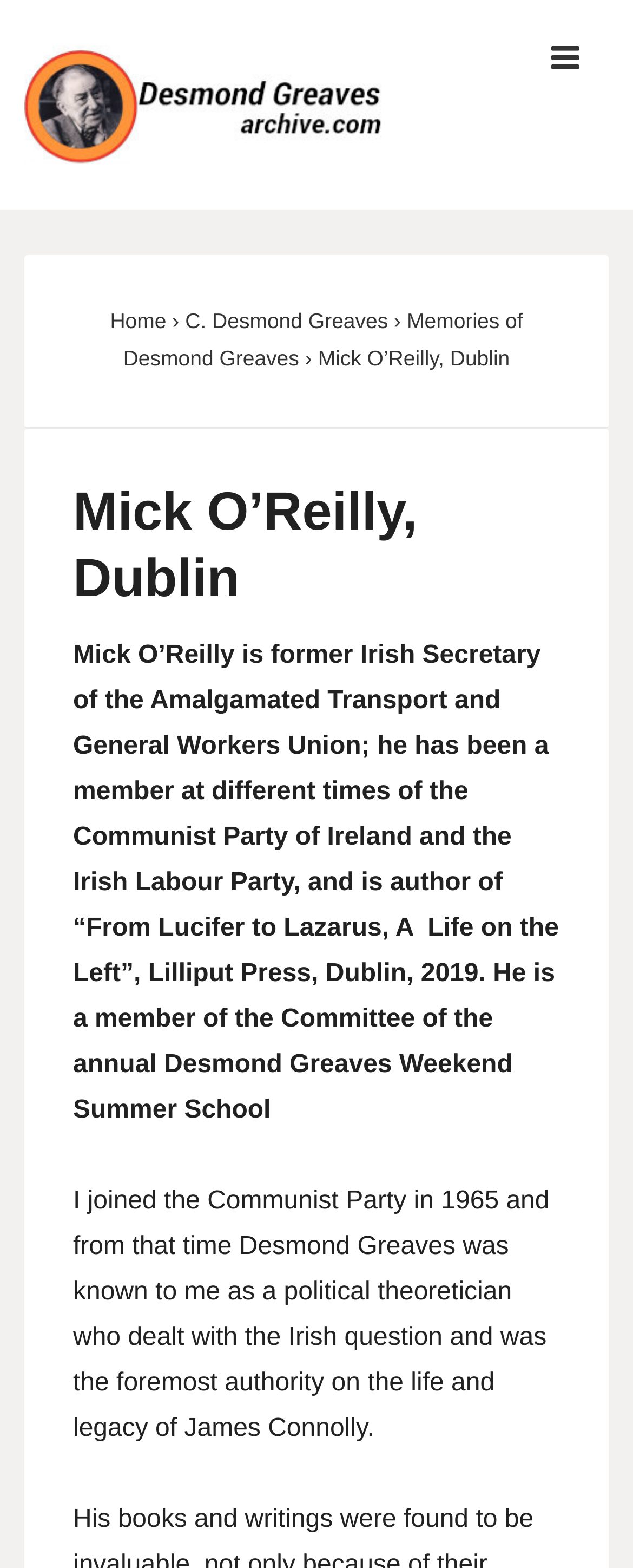Identify and provide the main heading of the webpage.

Mick O’Reilly, Dublin